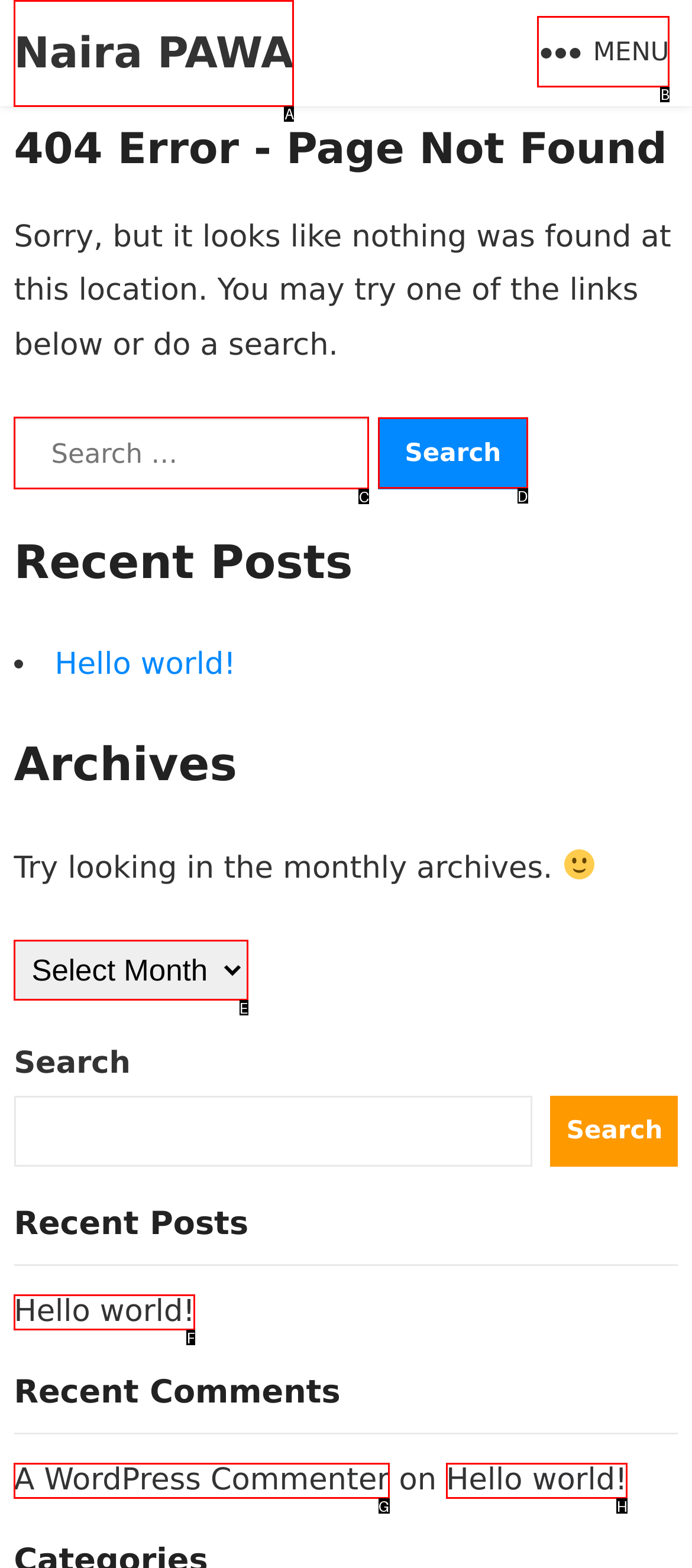Decide which UI element to click to accomplish the task: Search for something
Respond with the corresponding option letter.

C